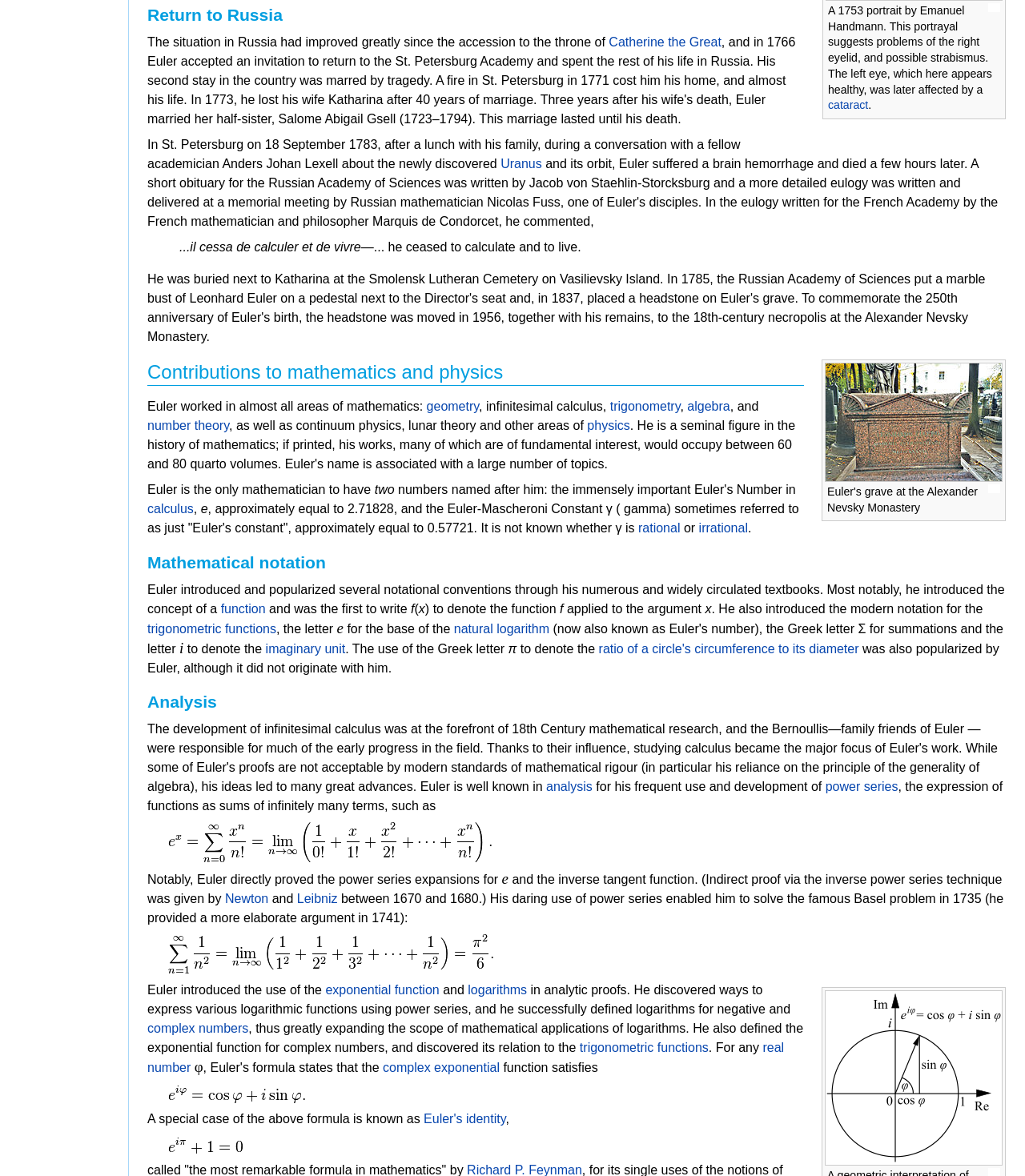Refer to the element description complex exponential and identify the corresponding bounding box in the screenshot. Format the coordinates as (top-left x, top-left y, bottom-right x, bottom-right y) with values in the range of 0 to 1.

[0.374, 0.902, 0.487, 0.914]